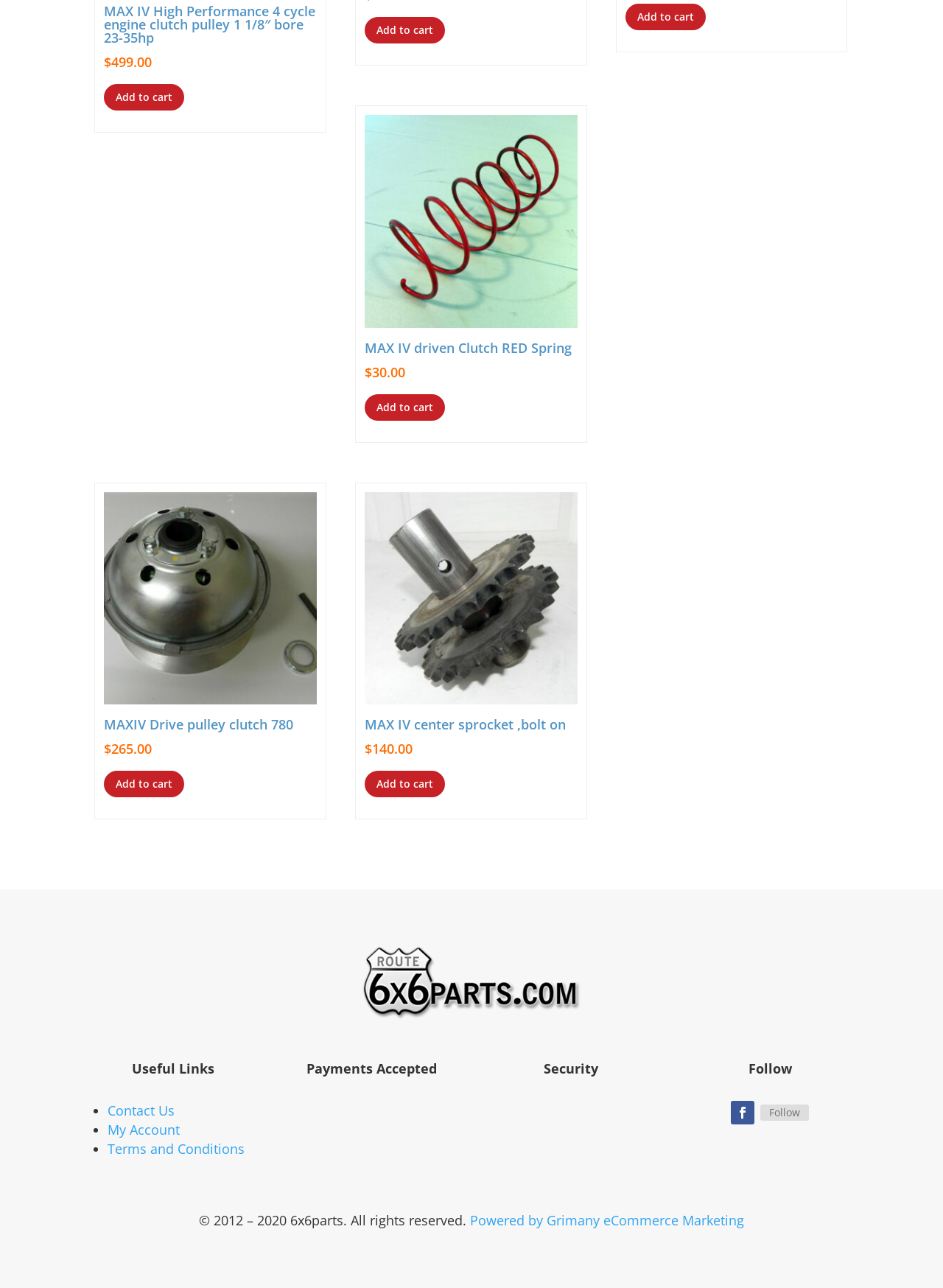What is the logo at the top of the page?
Answer with a single word or phrase by referring to the visual content.

6x6parts logo